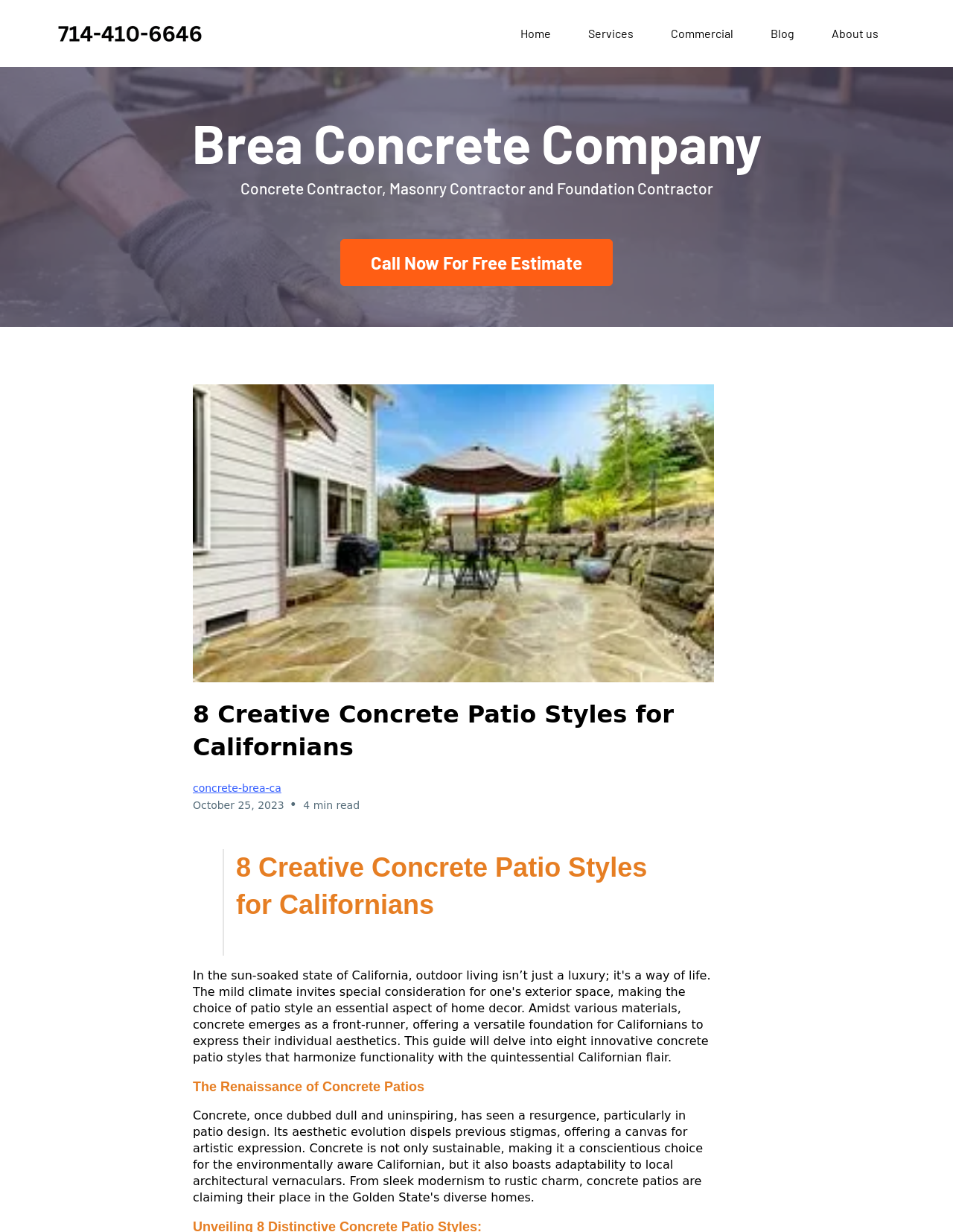Select the bounding box coordinates of the element I need to click to carry out the following instruction: "Read the blog post".

[0.202, 0.567, 0.749, 0.62]